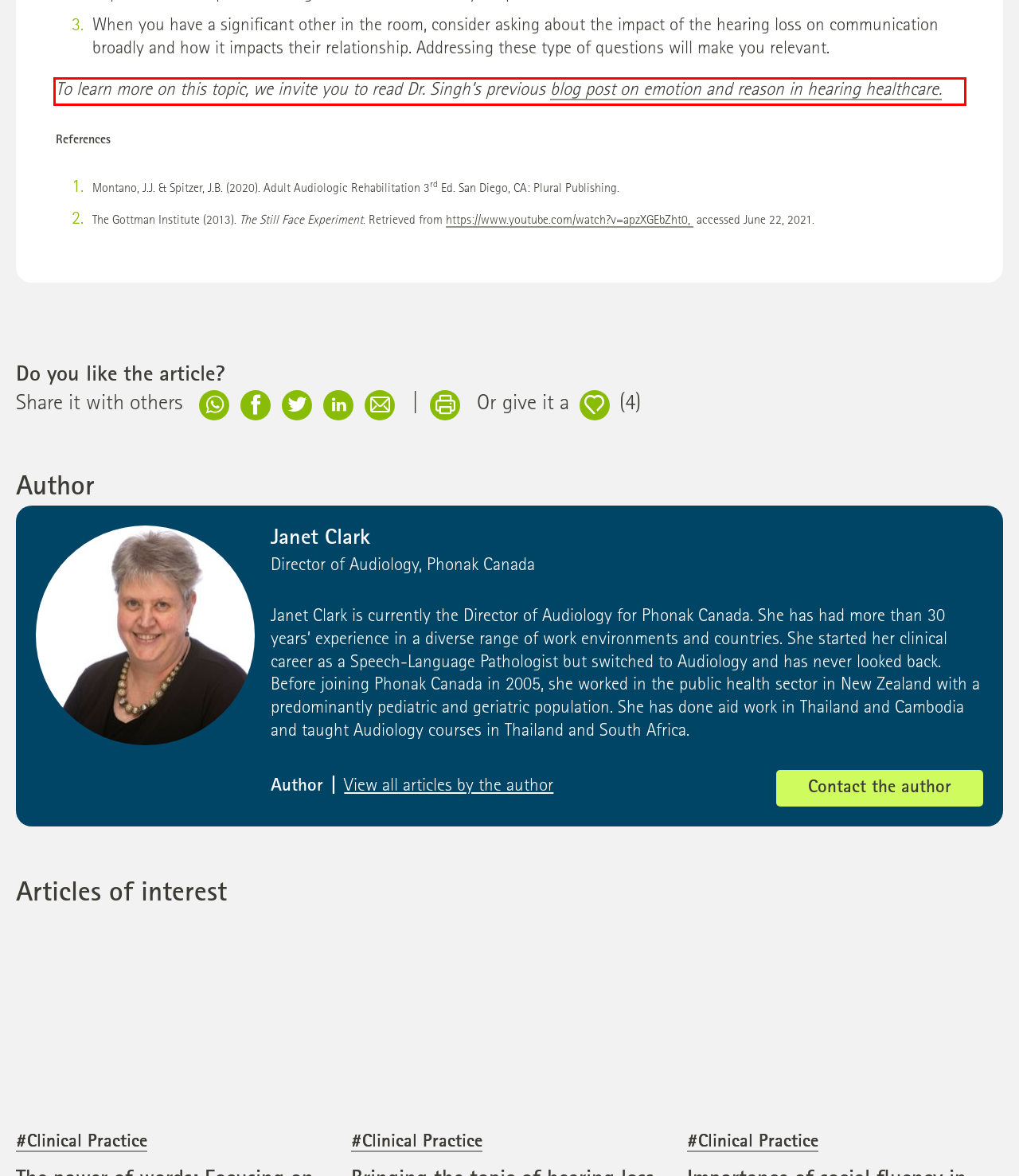Within the screenshot of the webpage, there is a red rectangle. Please recognize and generate the text content inside this red bounding box.

To learn more on this topic, we invite you to read Dr. Singh’s previous blog post on emotion and reason in hearing healthcare.